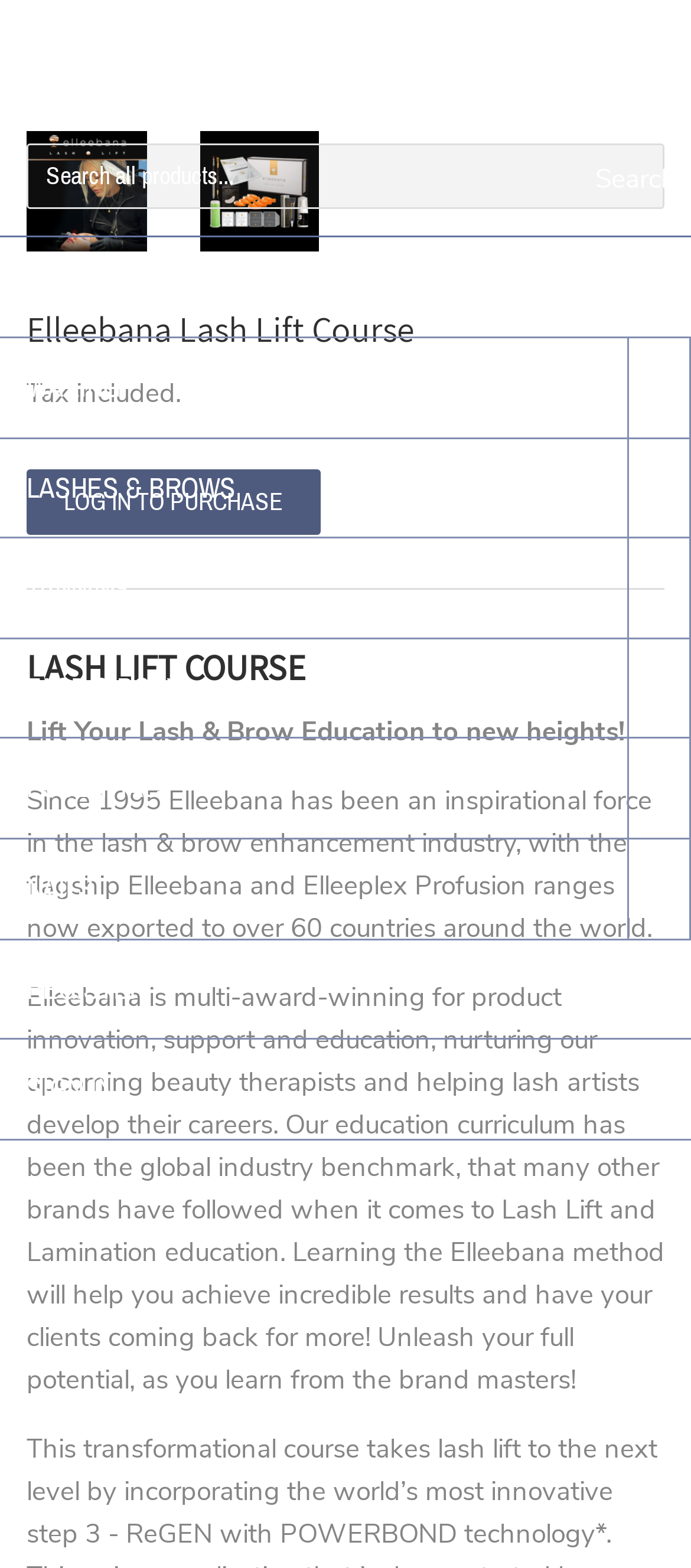Please identify the bounding box coordinates of the element's region that should be clicked to execute the following instruction: "View Elleebana Lash Lift Course details". The bounding box coordinates must be four float numbers between 0 and 1, i.e., [left, top, right, bottom].

[0.038, 0.194, 0.962, 0.225]